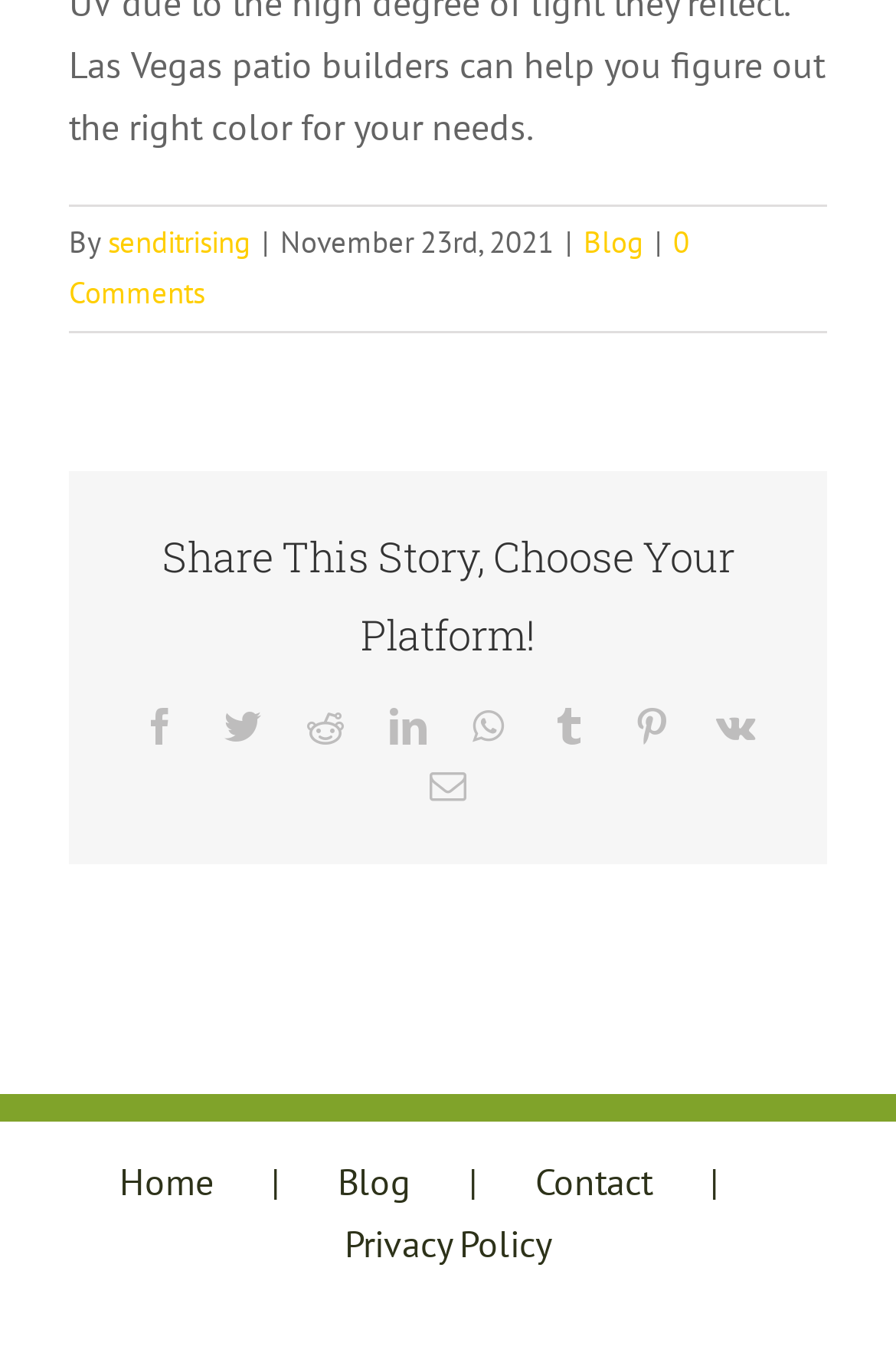Based on the image, please elaborate on the answer to the following question:
What is the date of the blog post?

The date of the blog post can be found in the top section of the webpage, where it says 'By' followed by the date 'November 23rd, 2021'.